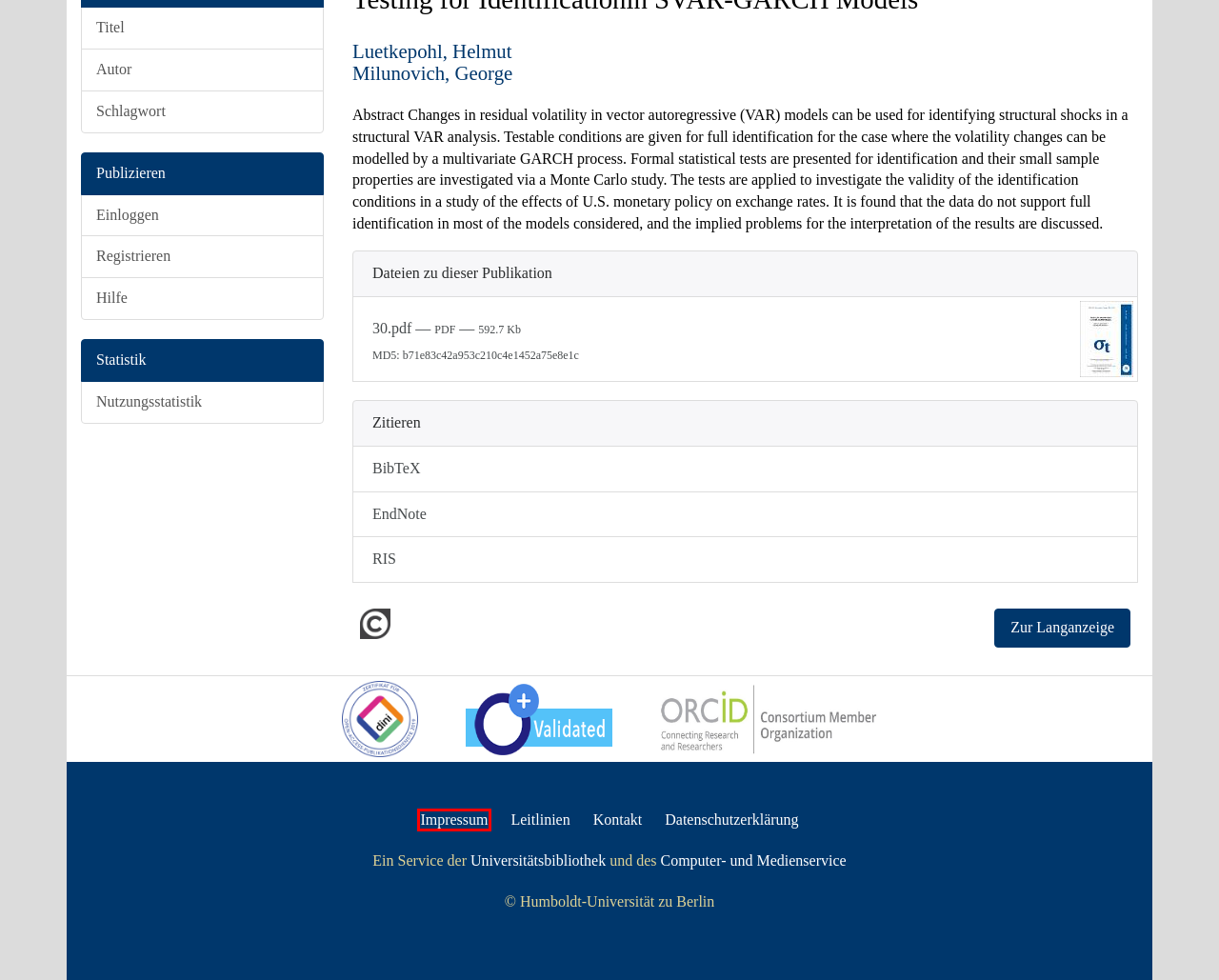Consider the screenshot of a webpage with a red bounding box around an element. Select the webpage description that best corresponds to the new page after clicking the element inside the red bounding box. Here are the candidates:
A. Datenschutzhinweise — edoc-Server
B. Leitlinien für den edoc-Server — edoc-Server
C. DINI-Zertifikat - Deutsche Initiative für Netzwerkinformation e. V. (DINI)
D. Universitätsbibliothek der Humboldt-Universität zu Berlin — Deutsch
E. edoc-Server
F. OpenAIRE
G. Impressum — Humboldt-Universität zu Berlin
H. In Copyright | Rights Statements

G